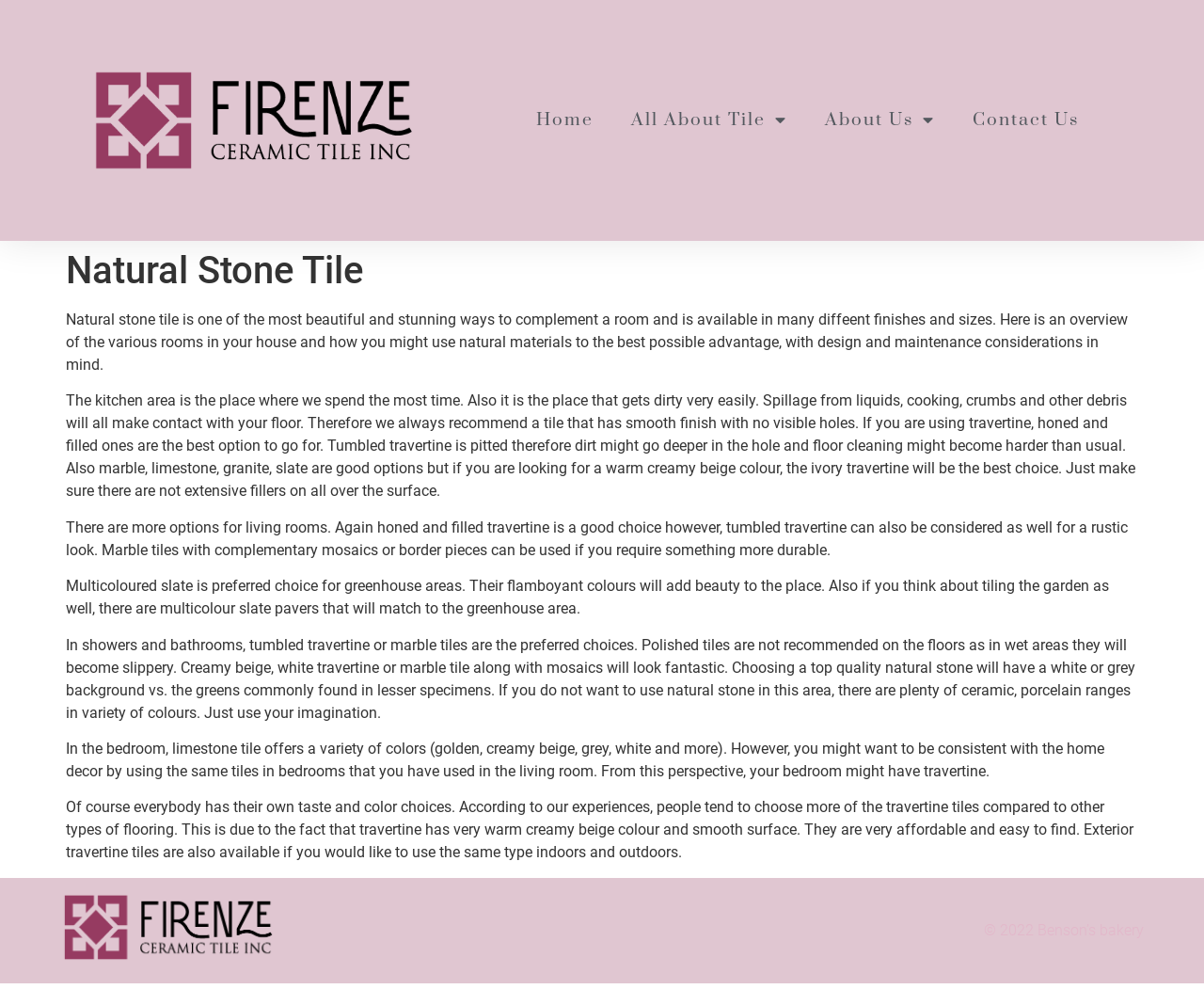What is the recommended tile for kitchen areas? Based on the image, give a response in one word or a short phrase.

Smooth finish tile